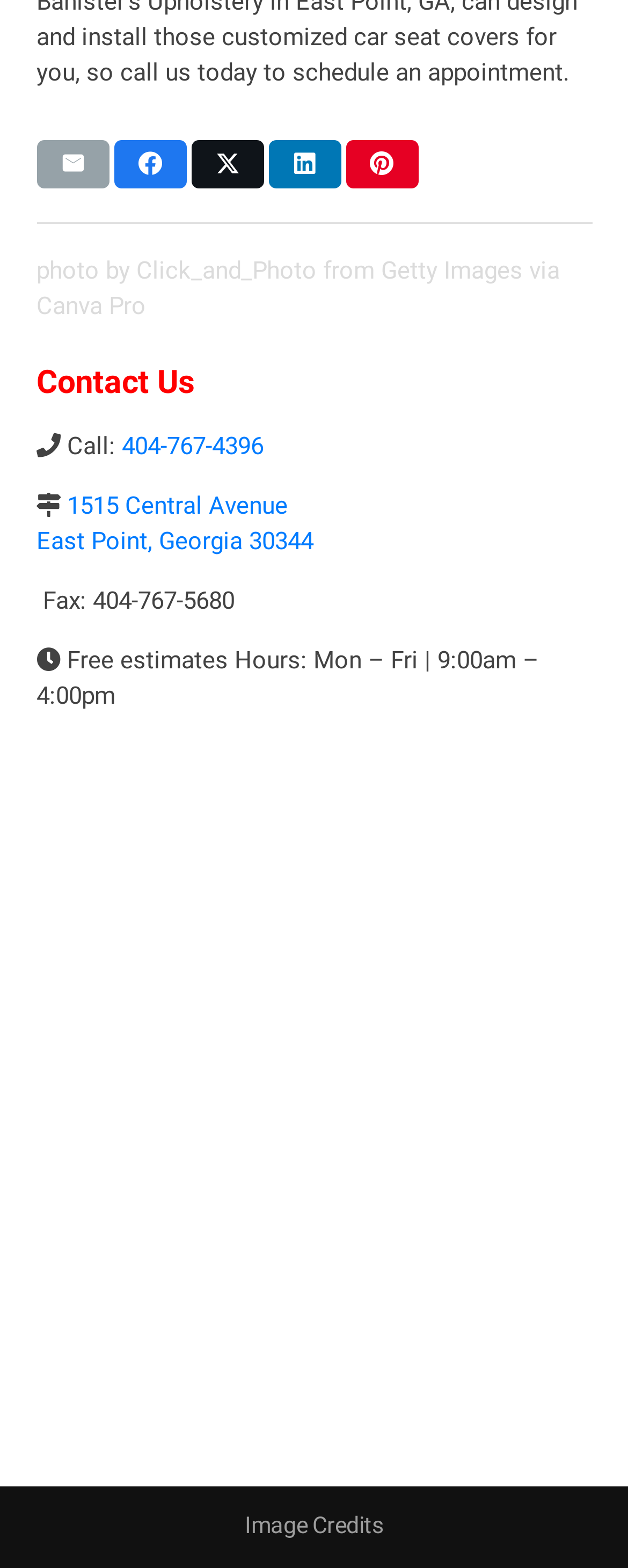What is the fax number? Based on the image, give a response in one word or a short phrase.

404-767-5680